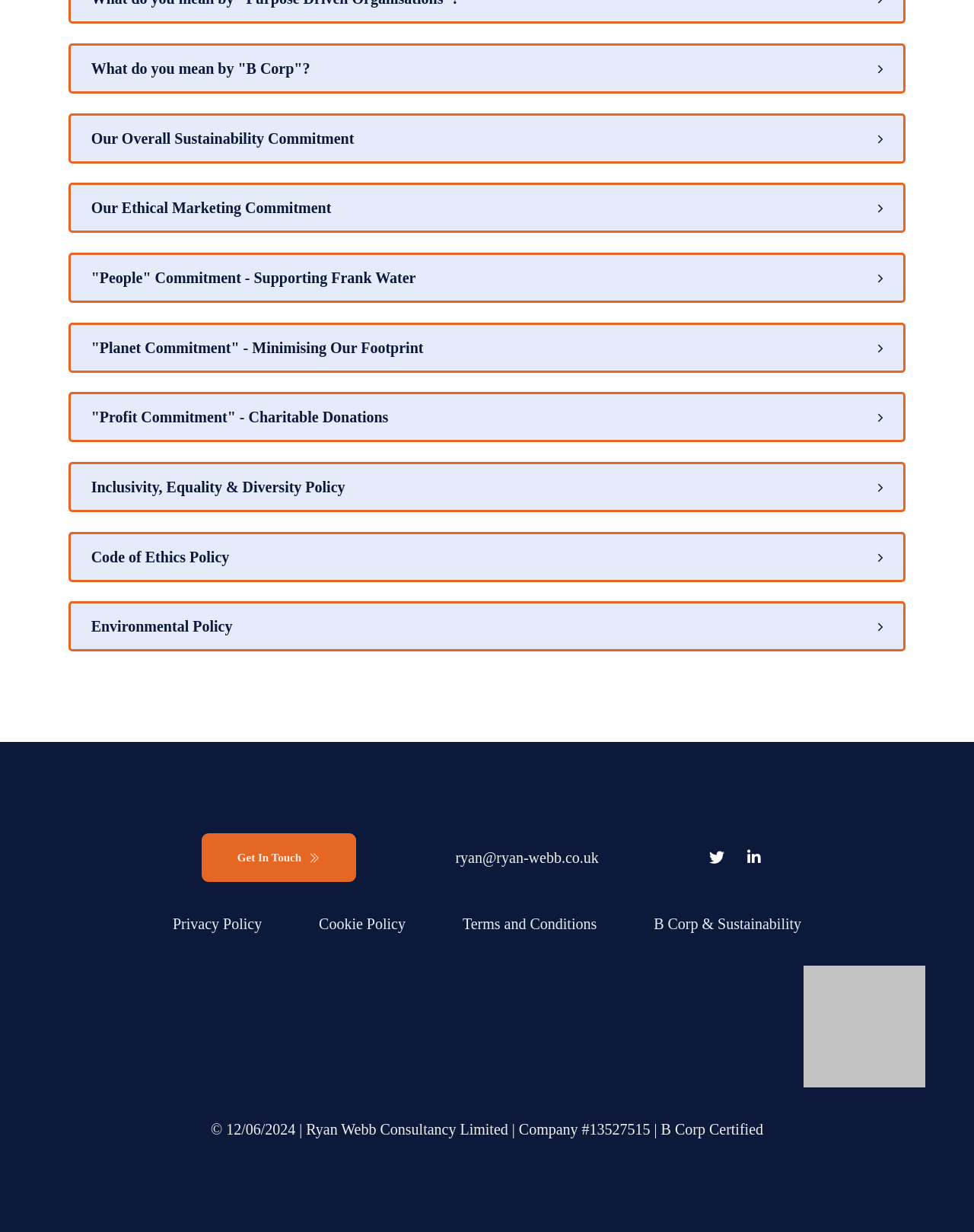Determine the bounding box coordinates of the region I should click to achieve the following instruction: "Click to open Twitter". Ensure the bounding box coordinates are four float numbers between 0 and 1, i.e., [left, top, right, bottom].

[0.717, 0.681, 0.756, 0.712]